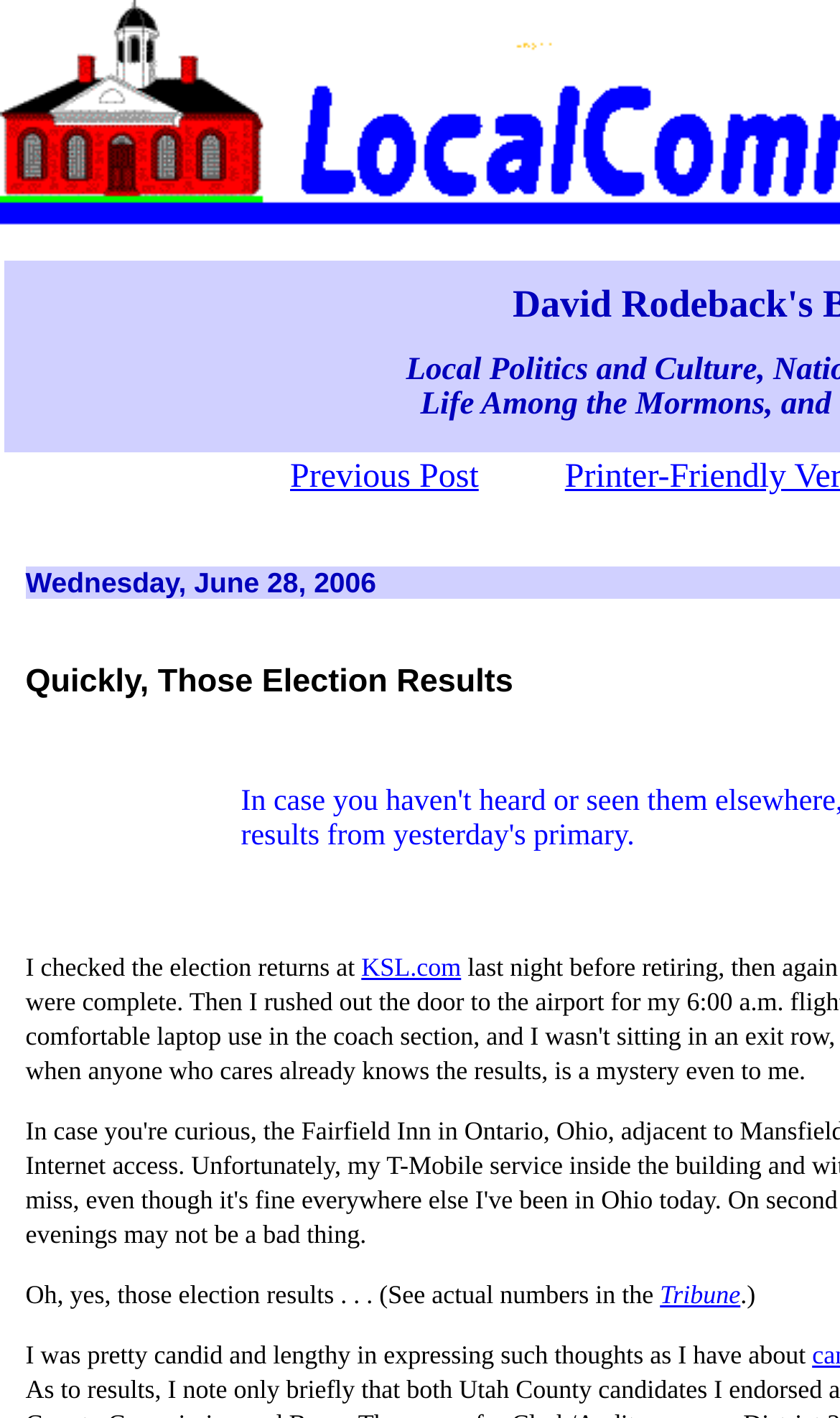How many links are in the second LayoutTableCell?
Based on the image, provide a one-word or brief-phrase response.

3